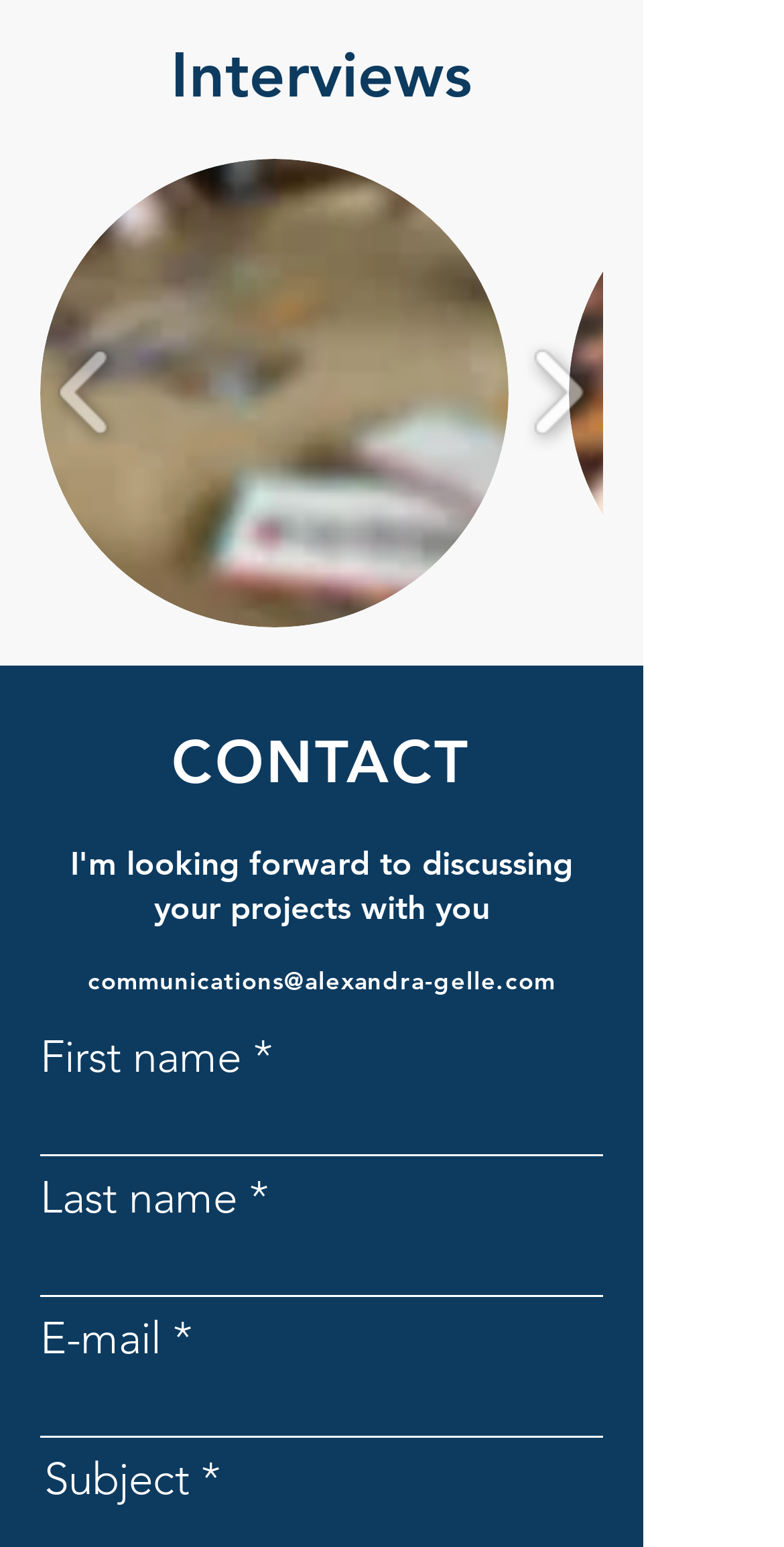Use a single word or phrase to answer the question: What is the title of the last heading element on the page?

I'm looking forward to discussing your projects with you